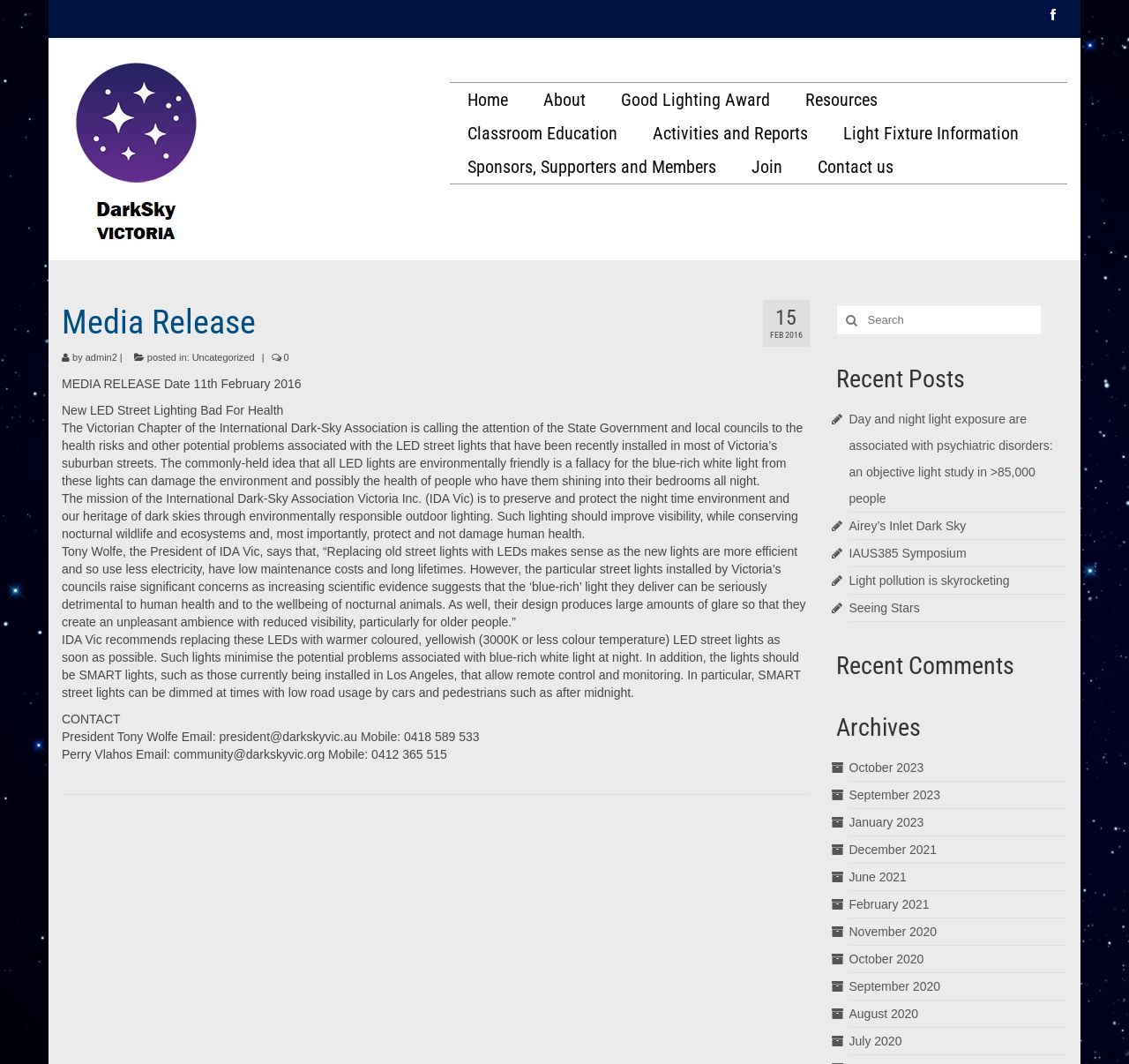Provide an in-depth description of the elements and layout of the webpage.

This webpage is about the International Dark-Sky Association Victoria (Australia) and features a media release. At the top, there is a navigation menu with links to "Home", "About", "Good Lighting Award", "Resources", "Classroom Education", "Activities and Reports", "Light Fixture Information", "Sponsors, Supporters and Members", "Join", and "Contact us". 

Below the navigation menu, there is a main content area with an article about a media release. The article has a heading "Media Release" and is dated "15 FEB 2016". The content of the article discusses the health risks associated with LED street lighting and the mission of the International Dark-Sky Association Victoria Inc. to preserve and protect the night-time environment and human health. 

The article is divided into several paragraphs, with quotes from the President of IDA Vic, Tony Wolfe. There is also a section with contact information for the President and another person, Perry Vlahos.

To the right of the main content area, there is a search box with a search button. Below the search box, there are links to recent posts, including "Day and night light exposure are associated with psychiatric disorders: an objective light study in >85,000 people", "Airey’s Inlet Dark Sky", "IAUS385 Symposium", "Light pollution is skyrocketing", and "Seeing Stars". 

Further down, there are links to recent comments and archives, with links to months from October 2023 to July 2020.